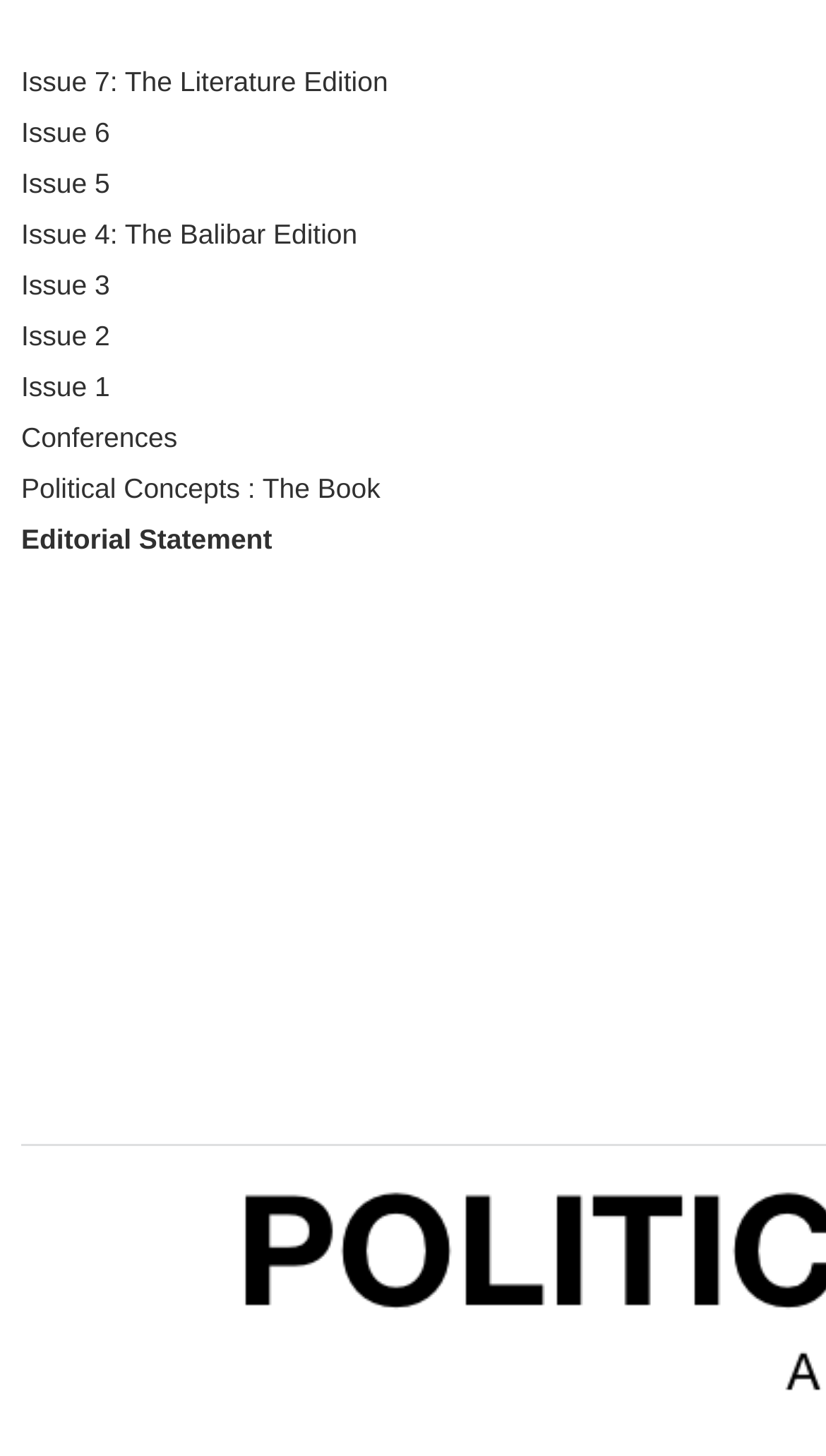Give a one-word or one-phrase response to the question:
How many links are there on this webpage?

9